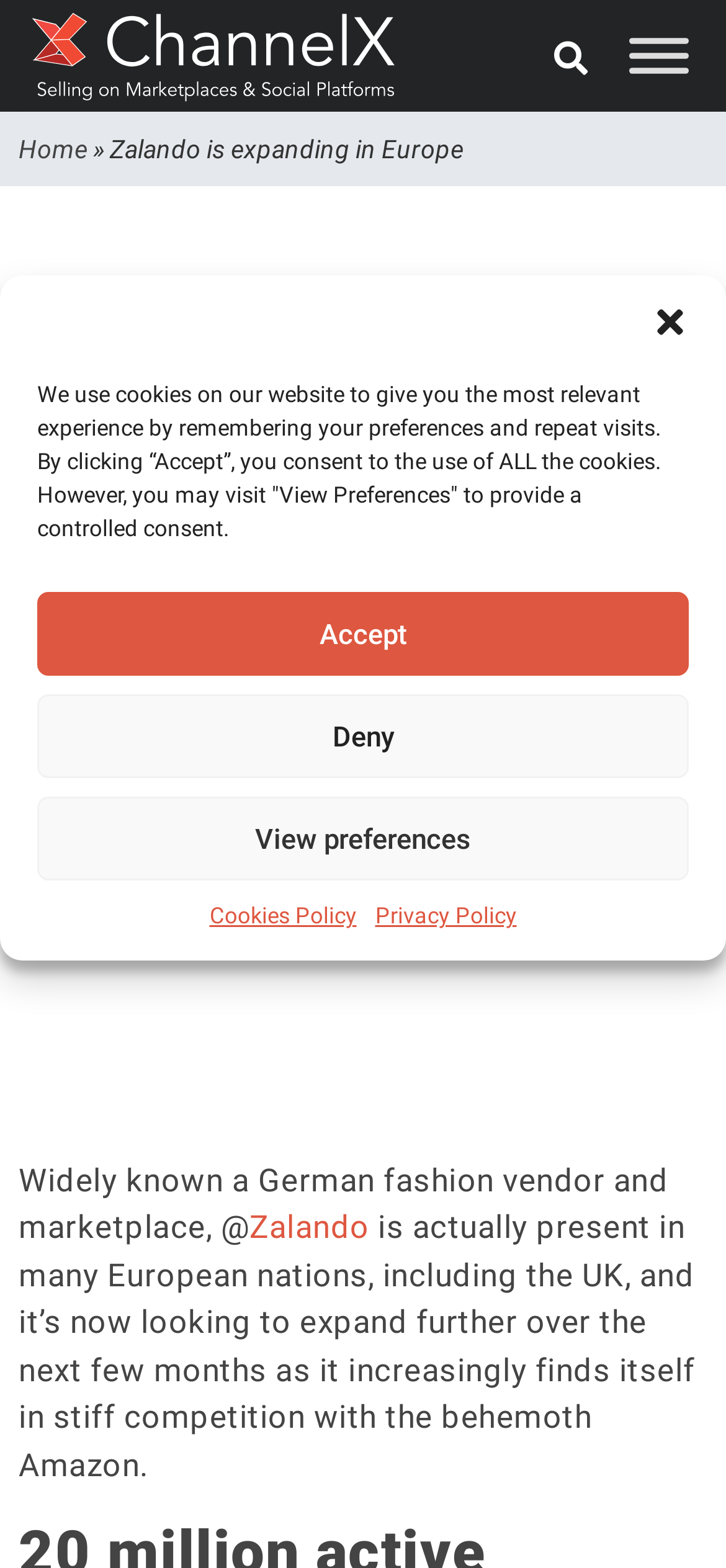Please locate the bounding box coordinates of the element that should be clicked to complete the given instruction: "Share on LinkedIn".

[0.026, 0.314, 0.118, 0.357]